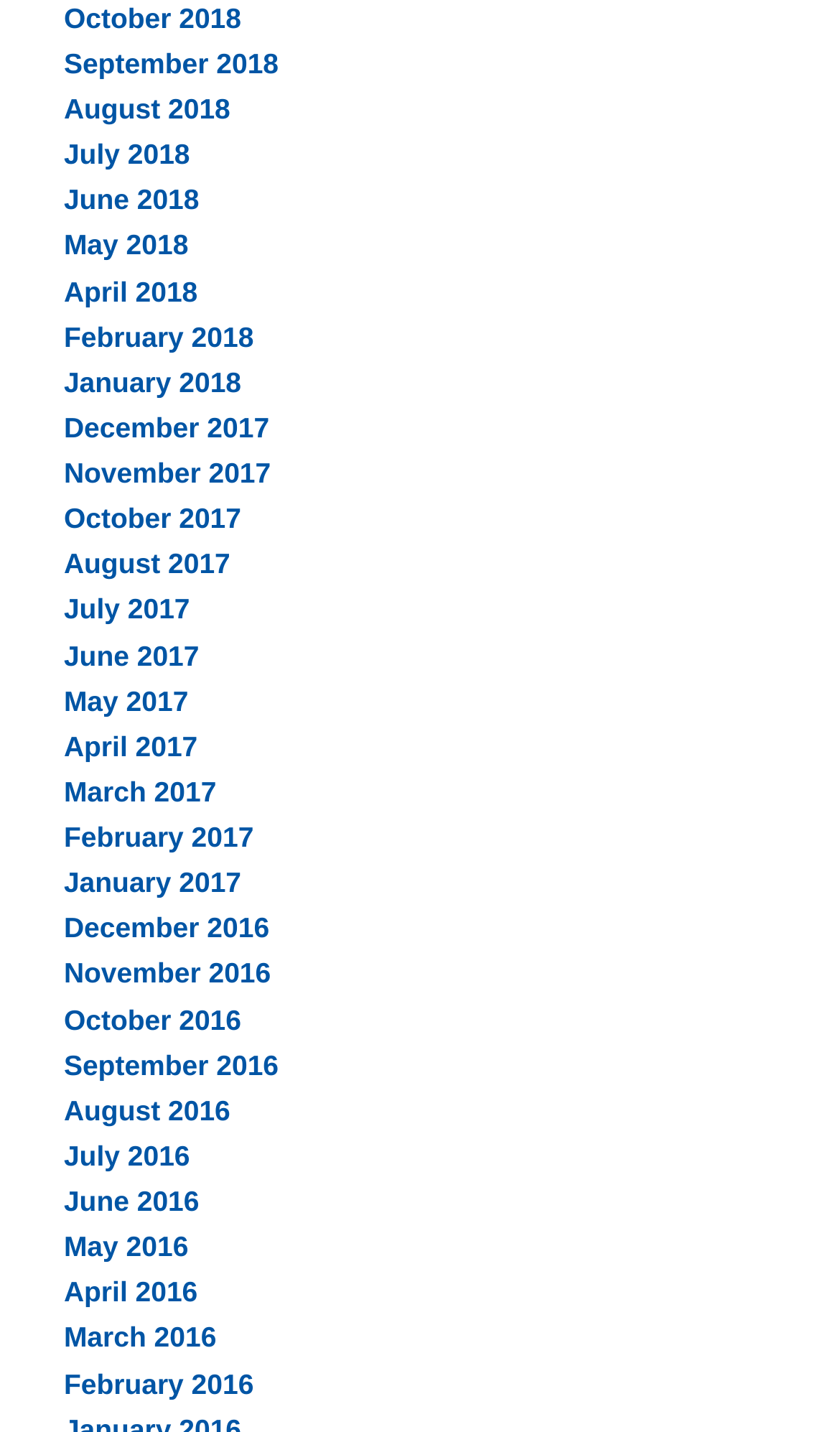Provide the bounding box coordinates for the area that should be clicked to complete the instruction: "view August 2018".

[0.076, 0.065, 0.274, 0.087]